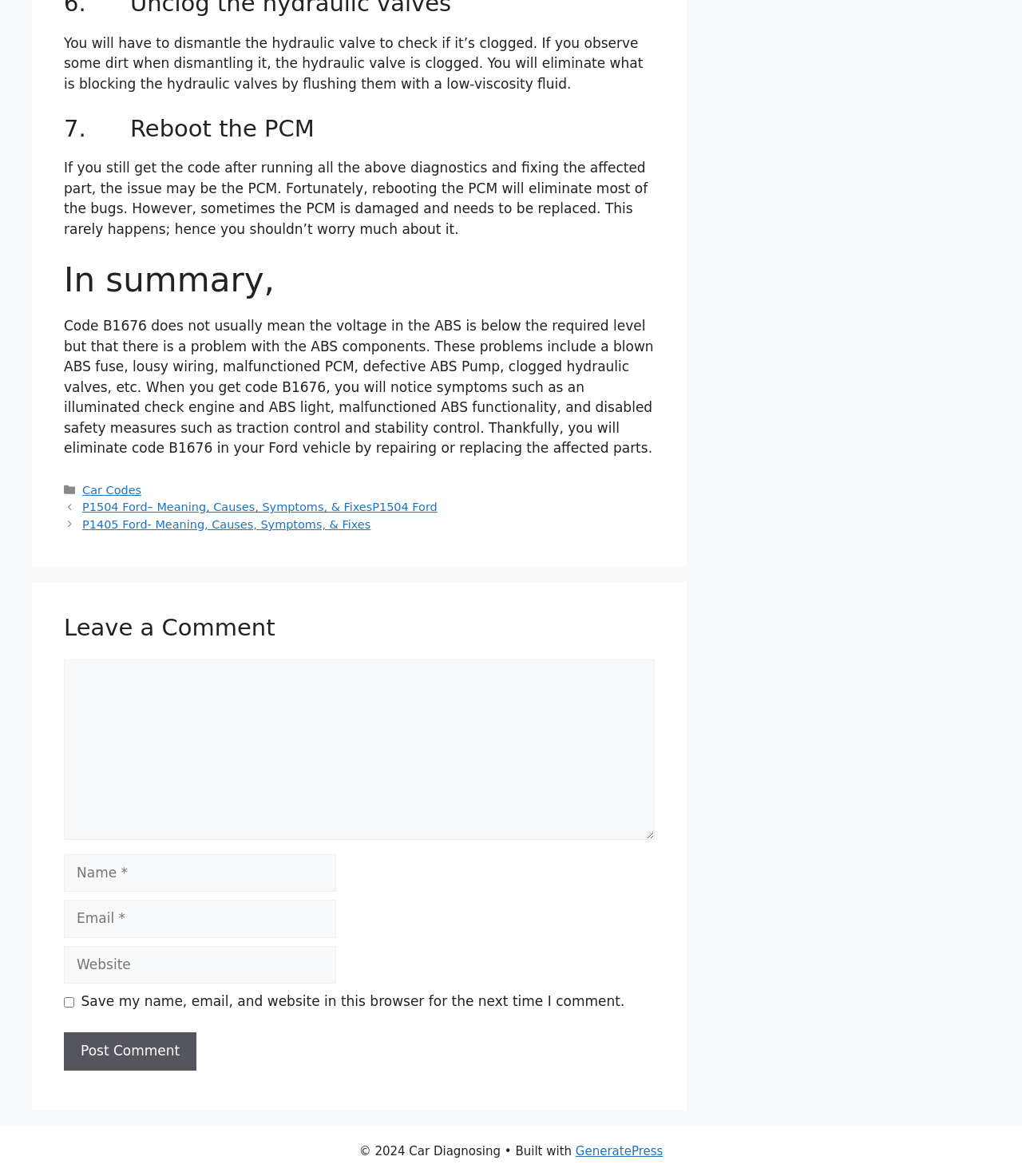Could you provide the bounding box coordinates for the portion of the screen to click to complete this instruction: "Enter your name in the 'Name' field"?

[0.062, 0.726, 0.329, 0.759]